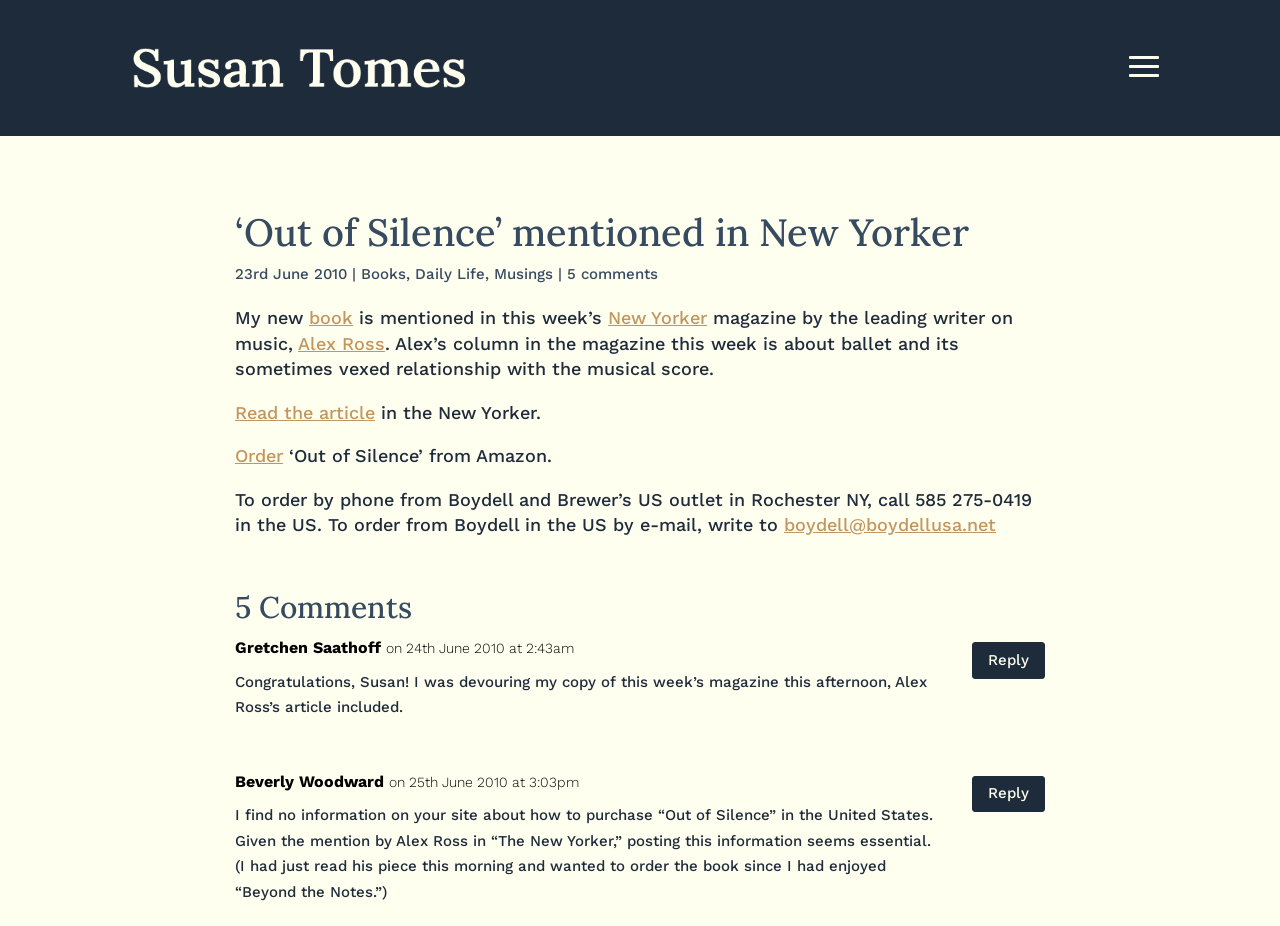Who is the author of the book?
Can you offer a detailed and complete answer to this question?

The author of the book is mentioned in the heading '‘Out of Silence’ mentioned in New Yorker | Susan Tomes' at the top of the webpage, which suggests that Susan Tomes is the author of the book.